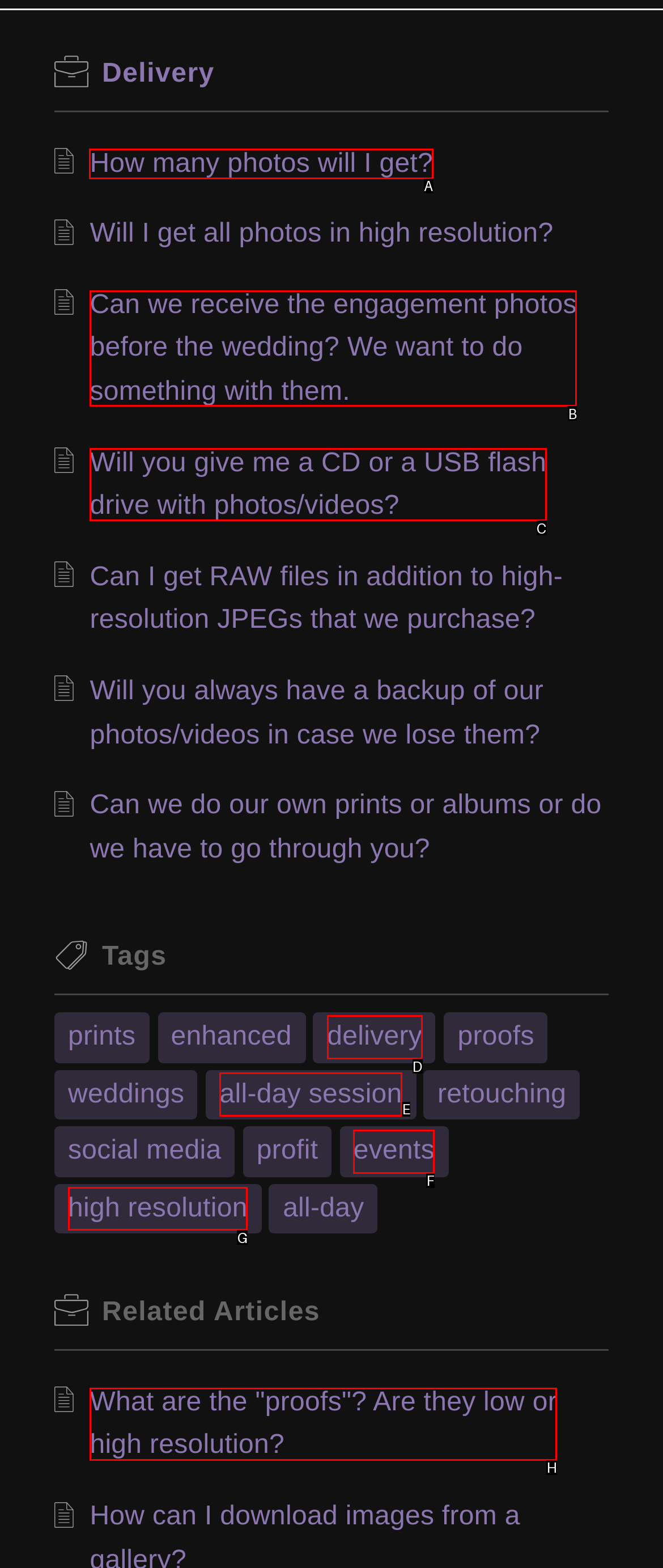Find the option you need to click to complete the following instruction: Click on 'How many photos will I get?'
Answer with the corresponding letter from the choices given directly.

A